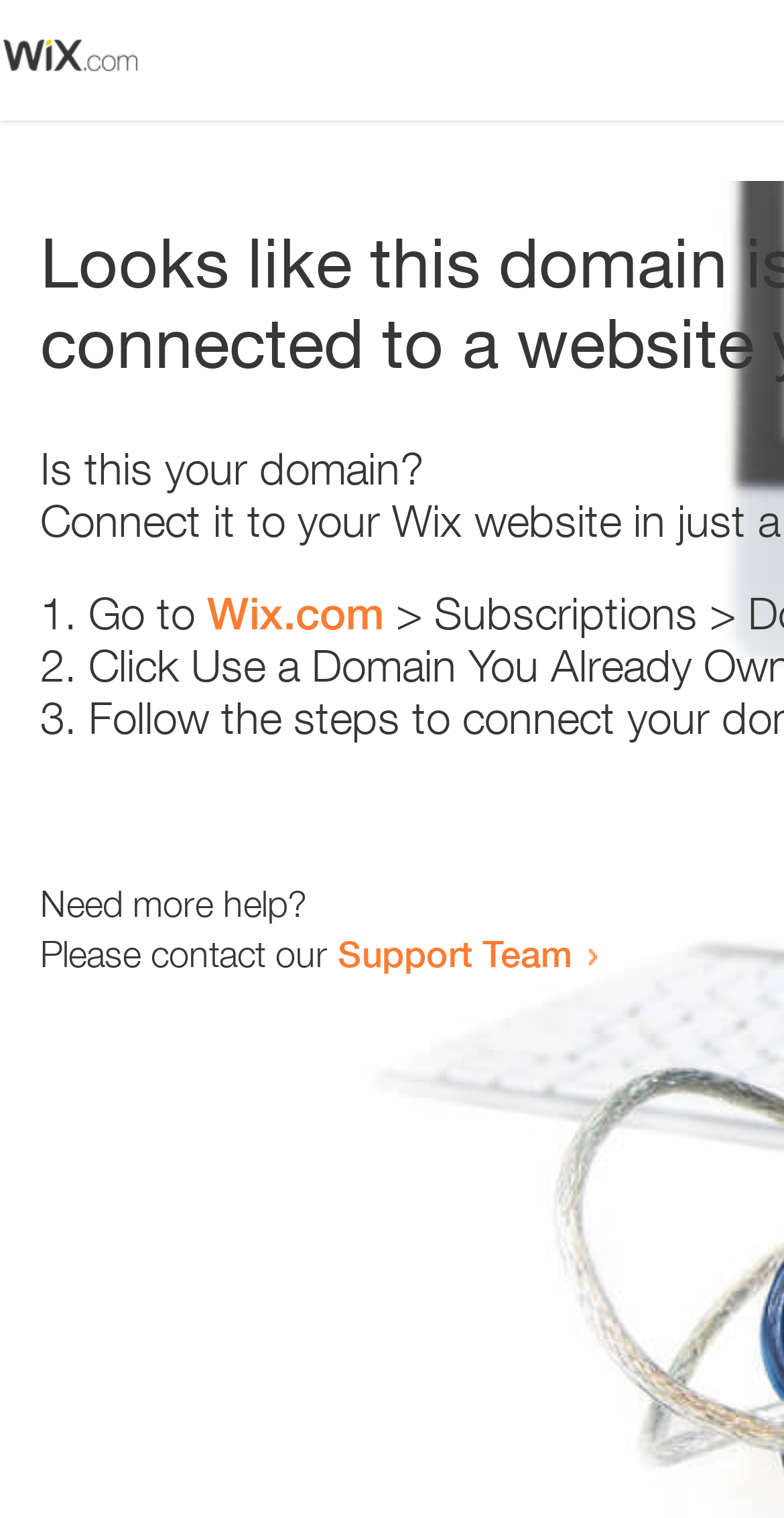How many static text elements are present on this webpage?
Give a one-word or short phrase answer based on the image.

4